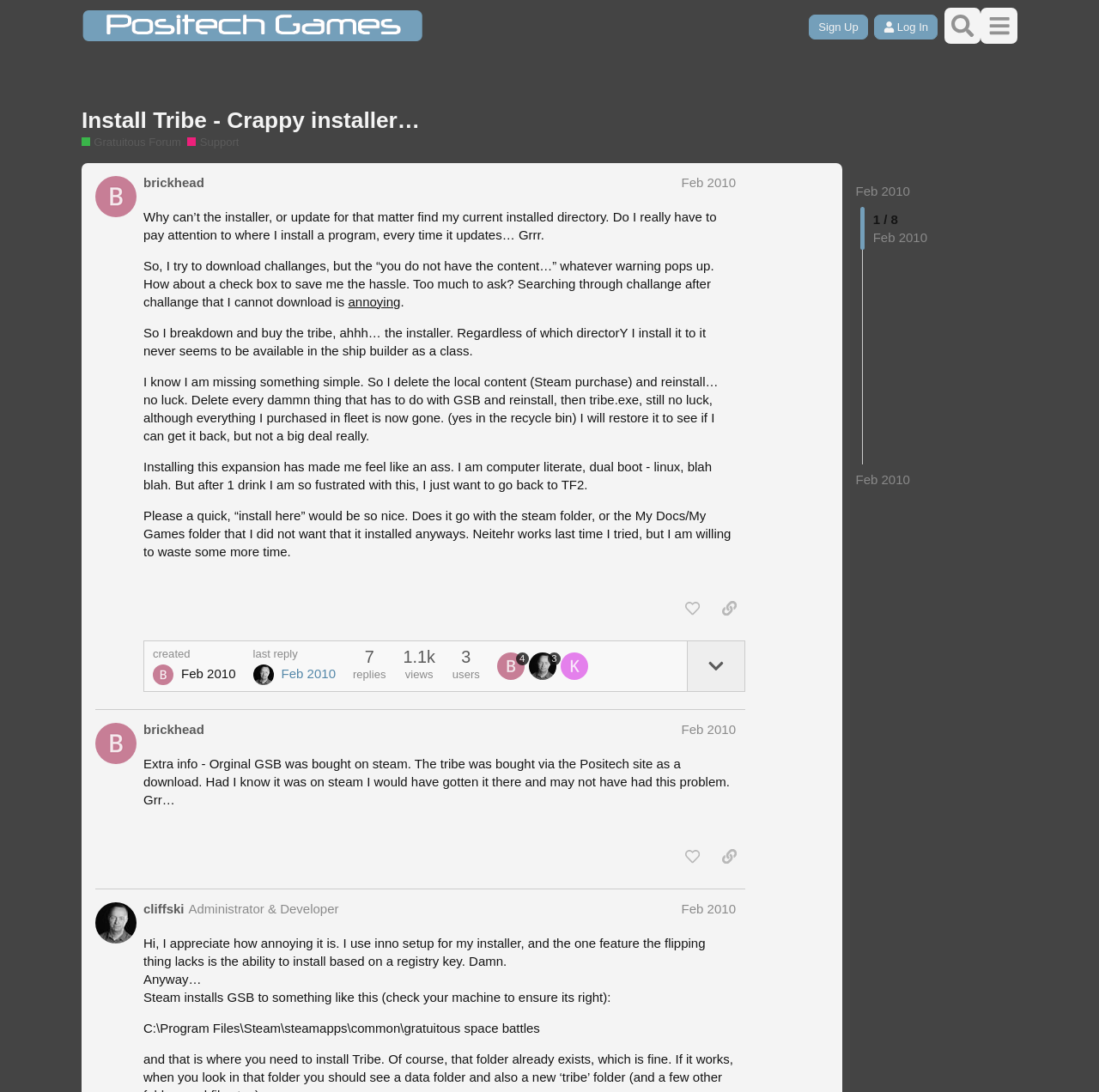Look at the image and answer the question in detail:
What is the problem the user is facing with the installer?

I understood this problem by reading the initial post made by 'brickhead' on Feb 2010, which states 'Why can’t the installer, or update for that matter find my current installed directory.'